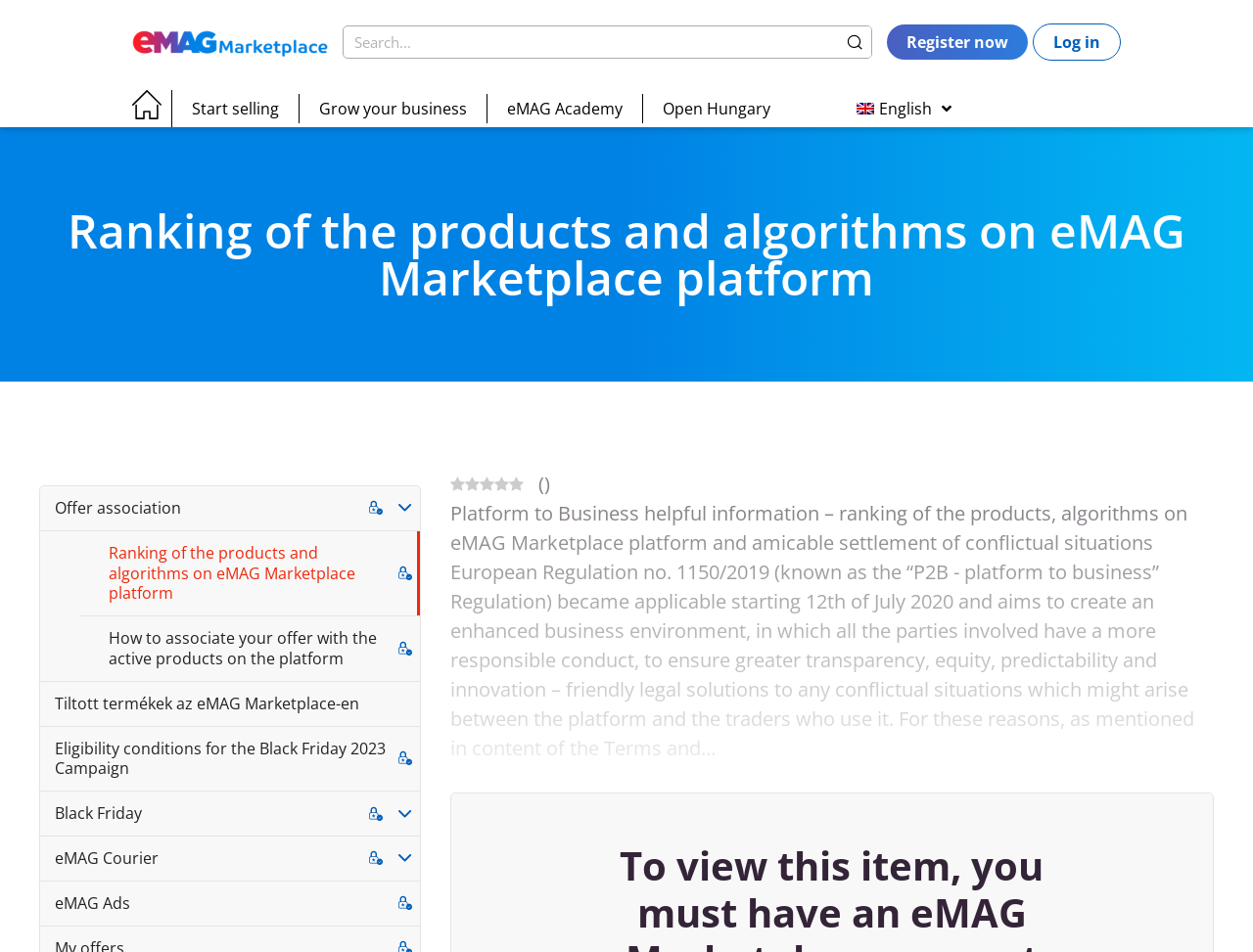What is the regulation mentioned on the webpage?
Based on the visual content, answer with a single word or a brief phrase.

European Regulation no. 1150/2019